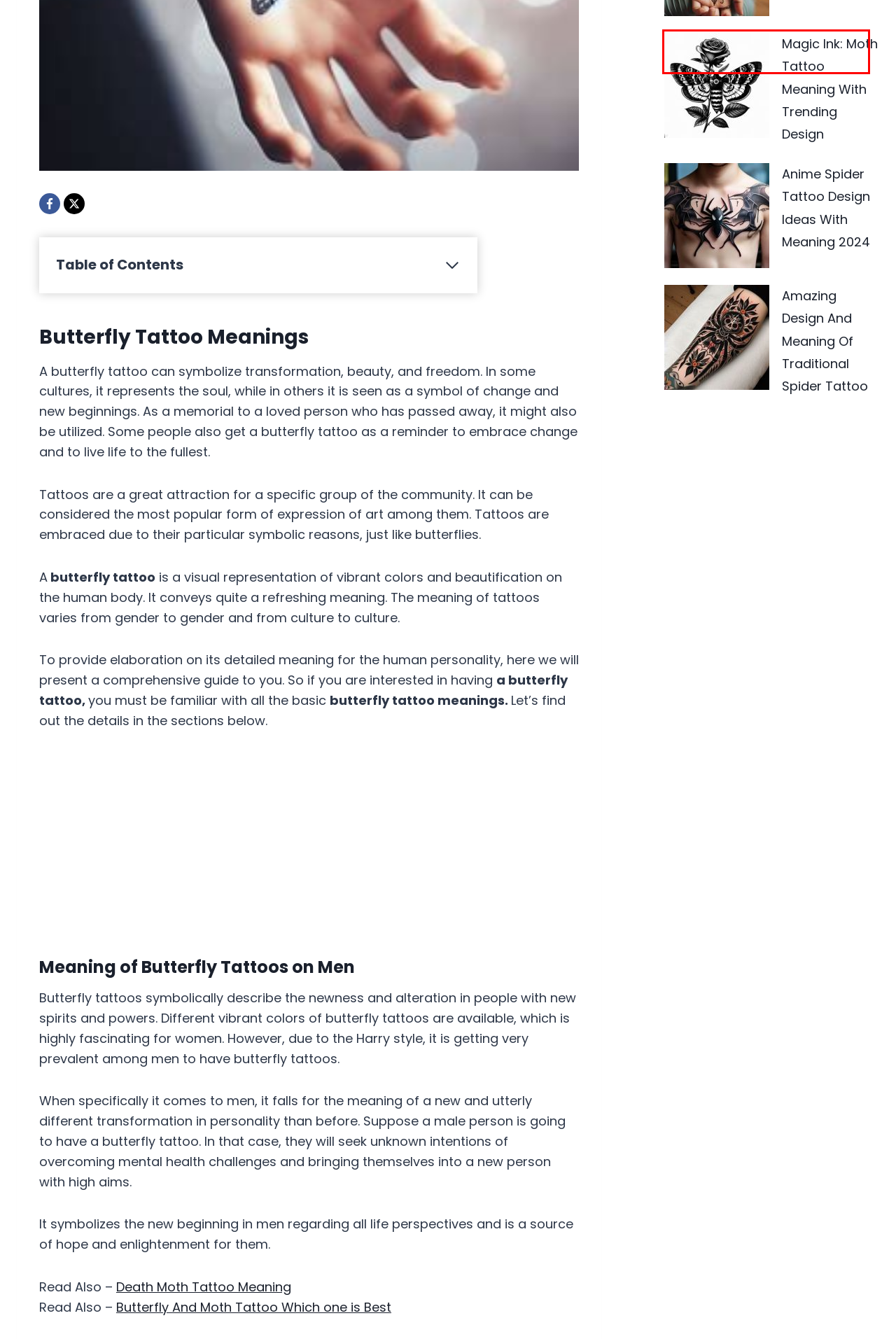Review the screenshot of a webpage which includes a red bounding box around an element. Select the description that best fits the new webpage once the element in the bounding box is clicked. Here are the candidates:
A. Intricate 3D Butterfly Tattoos And Their Deeper Symbolic Meanings TATTOOS PICK
B. Amazing Design And Meaning Of Traditional Spider Tattoo TATTOOS PICK
C. Purple Butterfly Tattoo Meaning With 100+ Designs TATTOOS PICK
D. Moth Vs. Butterfly Tattoo: Which One is Best Complete Guide
E. Reason Behind The Popularity Of Butterfly Tattoos?
F. Death Moth Tattoo Meaning: Exploring The Symbolism And Designs
G. Tiger Butterfly Tattoo Meaning With 30+ Designs TATTOOS PICK
H. Exploring The Meaning And Designs Of Tribal Butterfly Tattoos

B